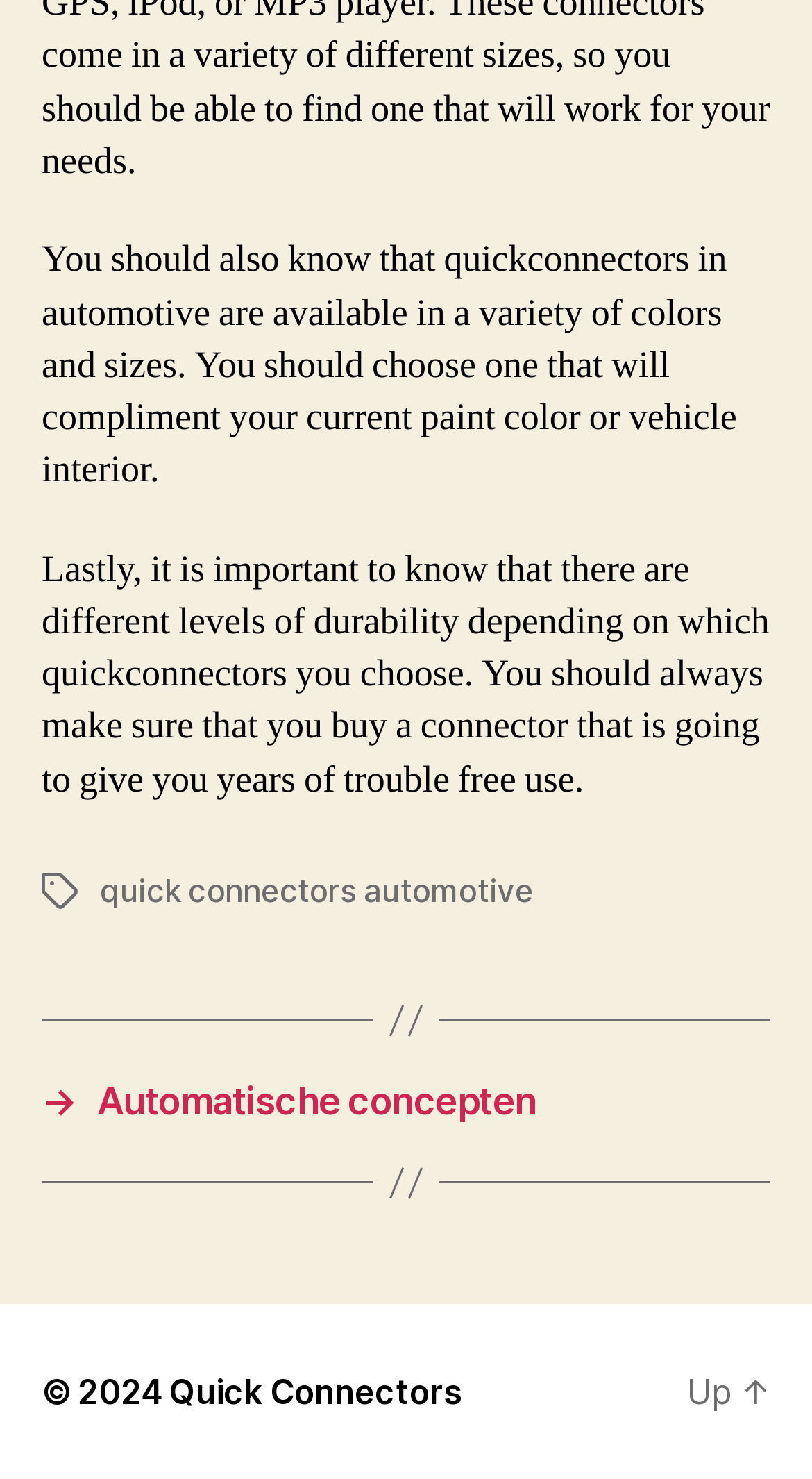Given the element description quick connectors automotive, specify the bounding box coordinates of the corresponding UI element in the format (top-left x, top-left y, bottom-right x, bottom-right y). All values must be between 0 and 1.

[0.123, 0.588, 0.657, 0.615]